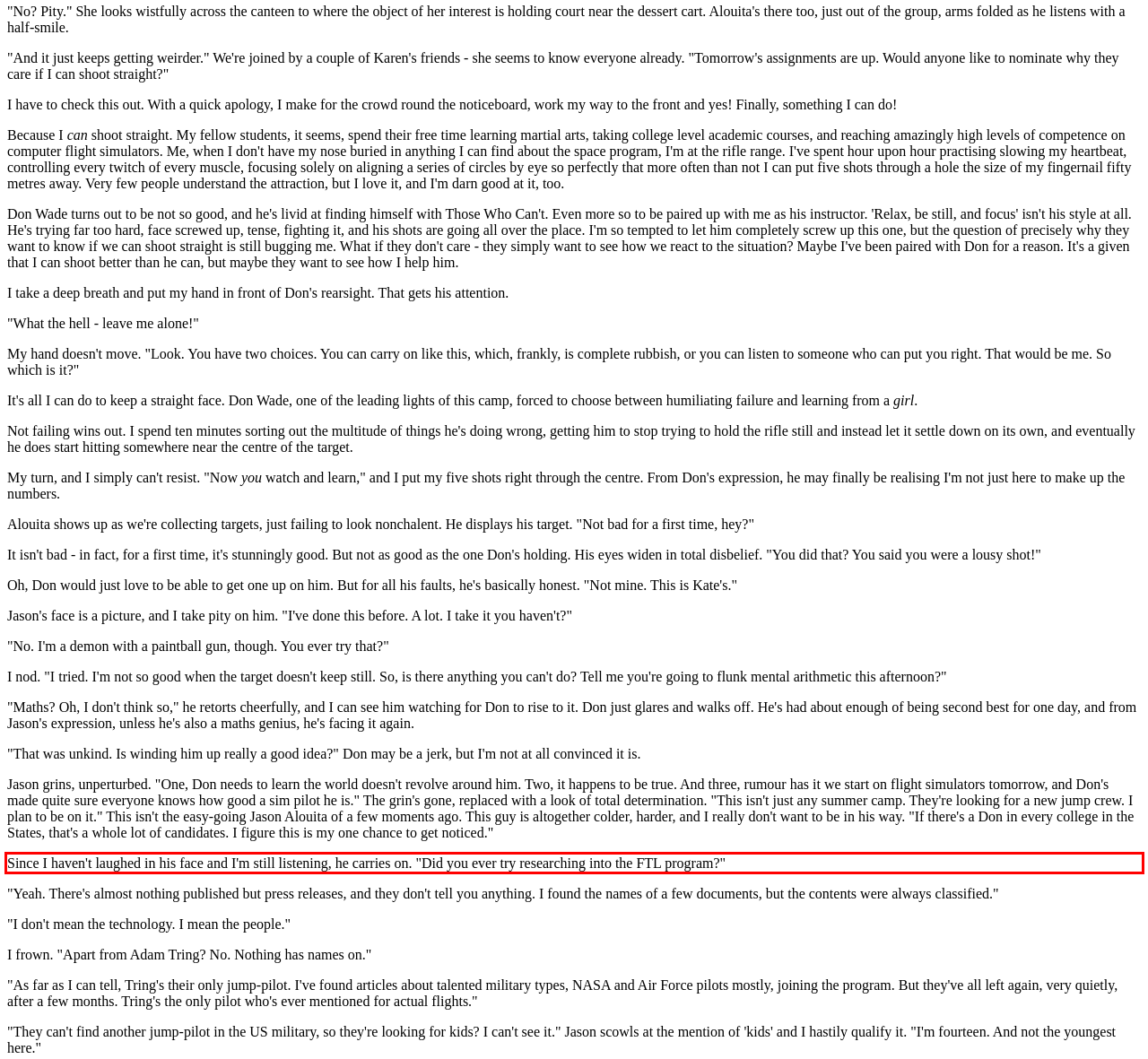Given a webpage screenshot, locate the red bounding box and extract the text content found inside it.

Since I haven't laughed in his face and I'm still listening, he carries on. "Did you ever try researching into the FTL program?"